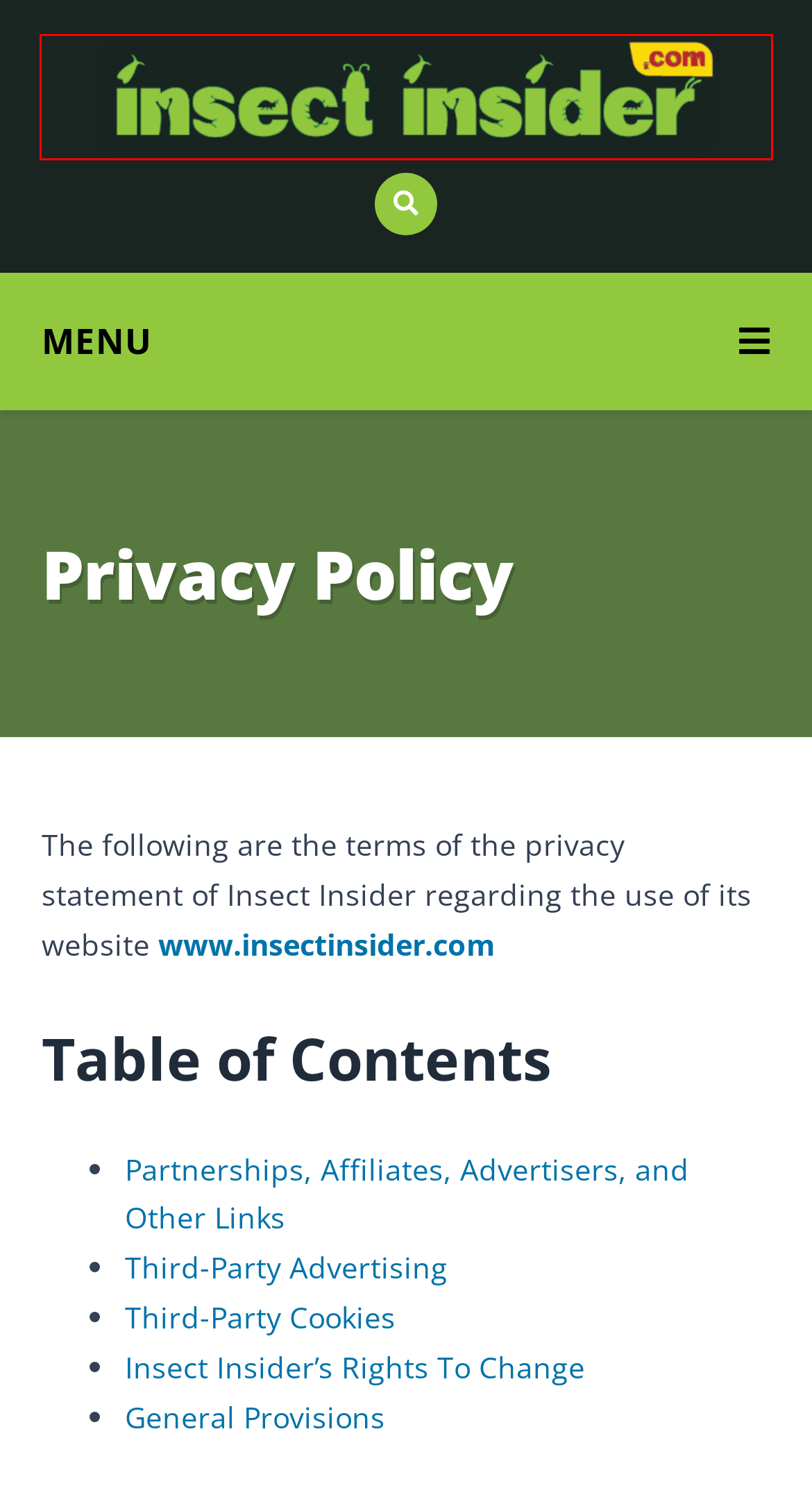You are presented with a screenshot of a webpage that includes a red bounding box around an element. Determine which webpage description best matches the page that results from clicking the element within the red bounding box. Here are the candidates:
A. Carpet Beetles in Car - Prevention & Removal Tips
B. Should I Worry About the Orange and Black Beetles in My Garden - Insect Insider
C. Ants | Your Home's Uninvited Guests - Insect Insider
D. Worms - Insect Insider
E. Discover Nature's Tiniest Wonders | Black Bugs Like Poppy Seeds
F. Termites Vanquished | Rebuilding Dreams - Insect Insider
G. Home - Insect Insider
H. Butterflies Archives - Insect Insider

G